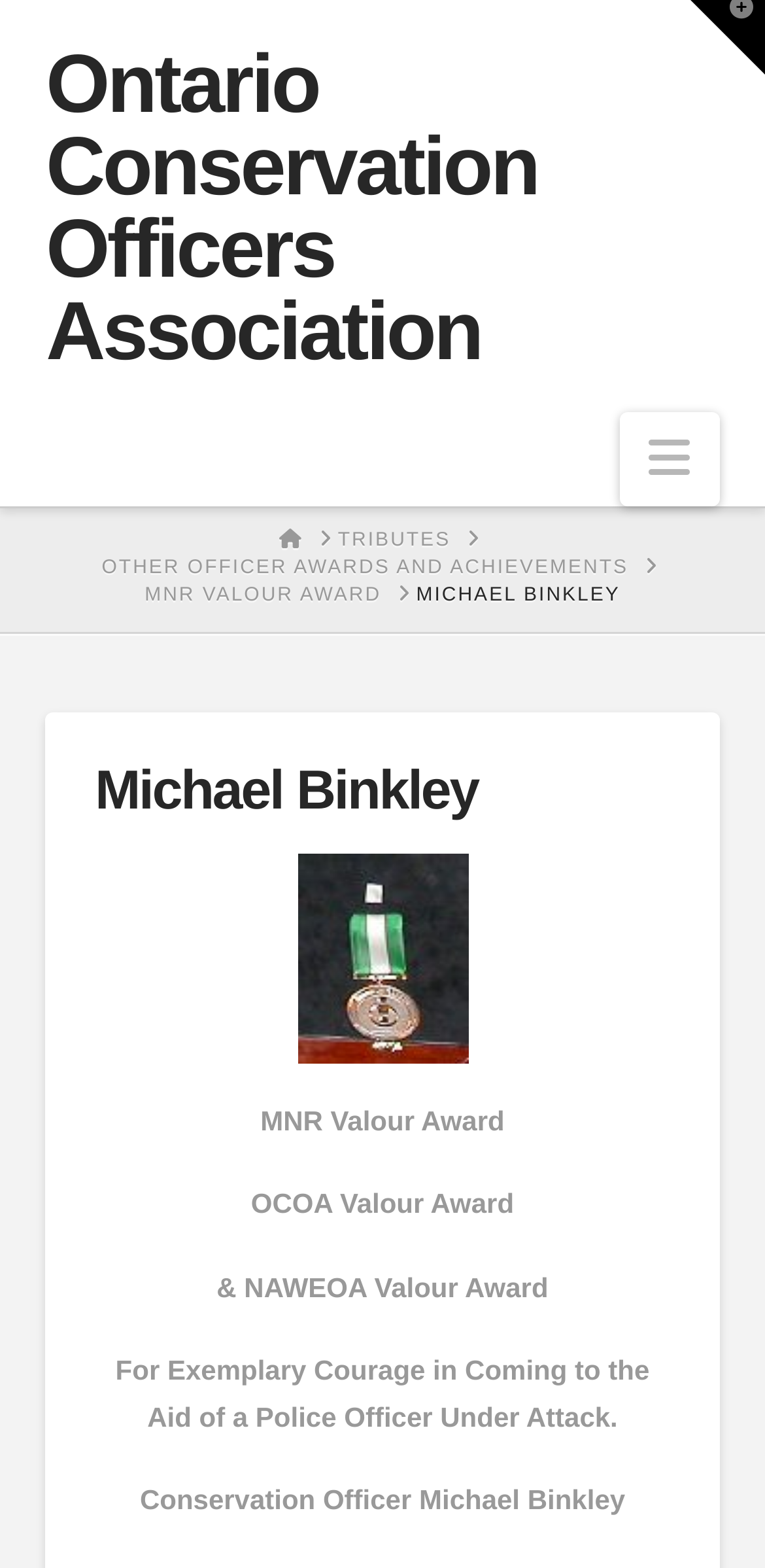What is the name of the conservation officer?
Based on the image, answer the question in a detailed manner.

I found the answer by looking at the breadcrumb navigation section, where I saw a link with the text 'MICHAEL BINKLEY'. This link is also a part of the main content section, which suggests that Michael Binkley is the main subject of the webpage.